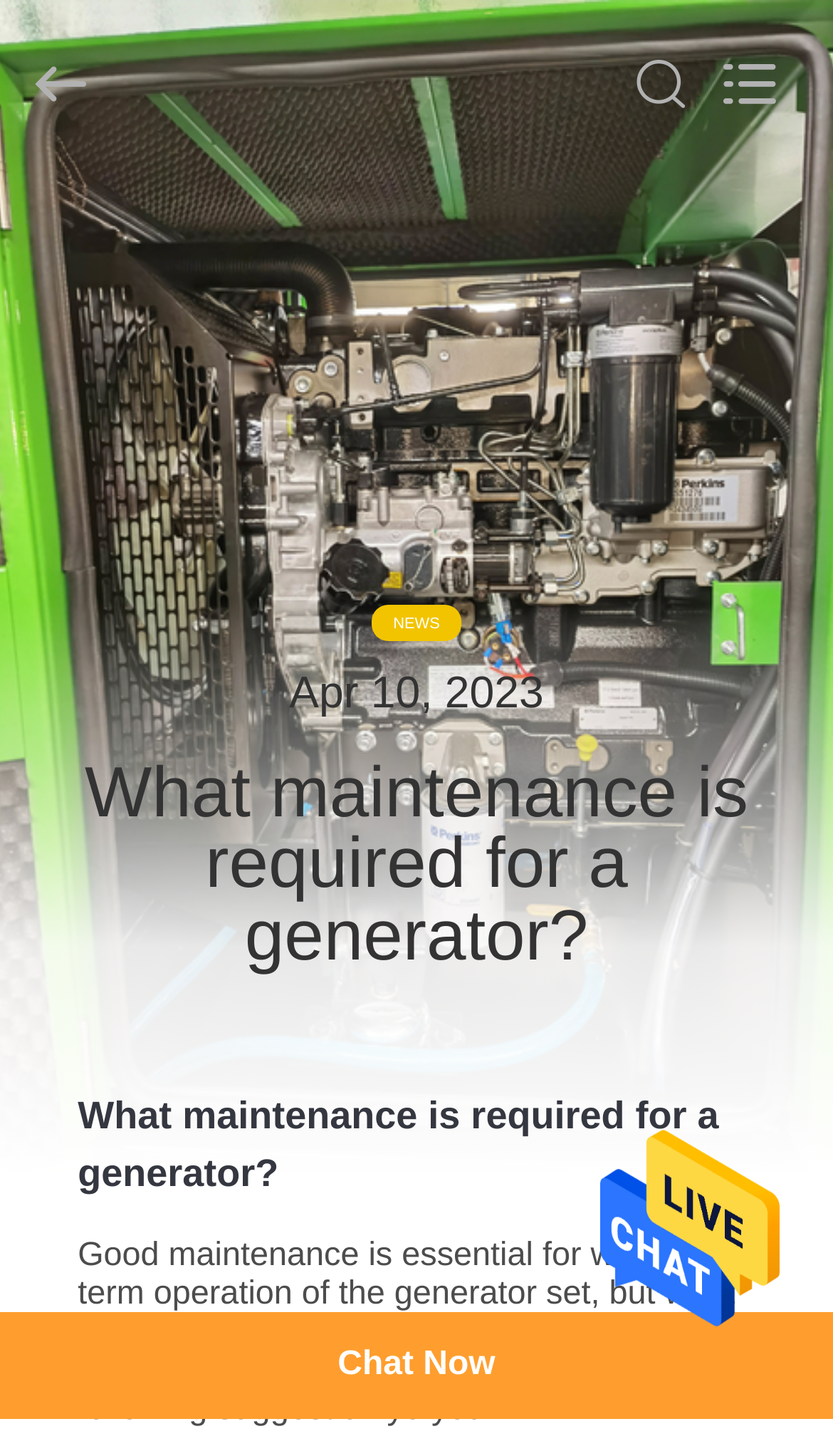How many navigation links are there?
Look at the image and respond with a one-word or short phrase answer.

7